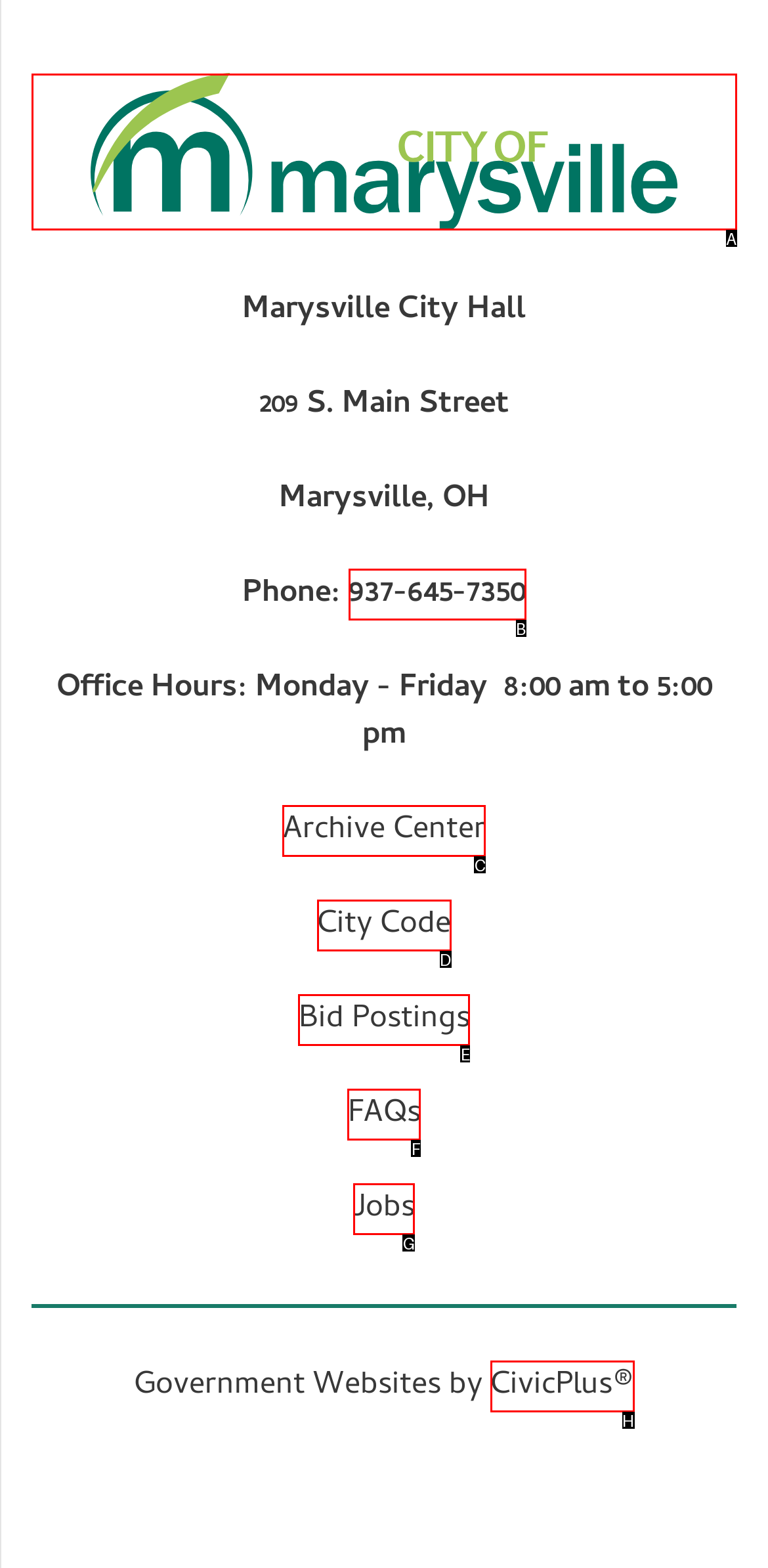Tell me the letter of the HTML element that best matches the description: Archive Center from the provided options.

C